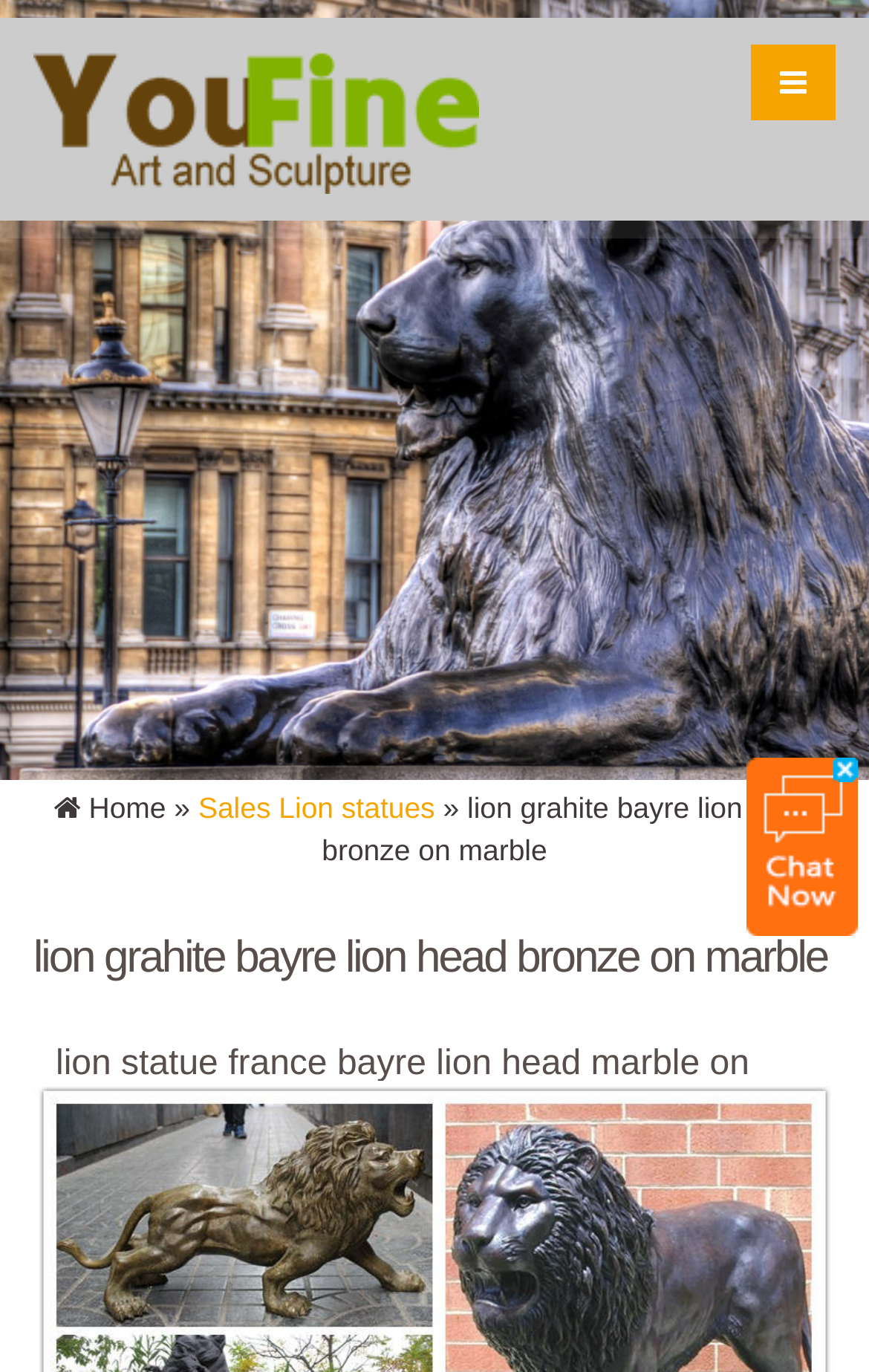Answer briefly with one word or phrase:
What is the material of the lion head?

Marble